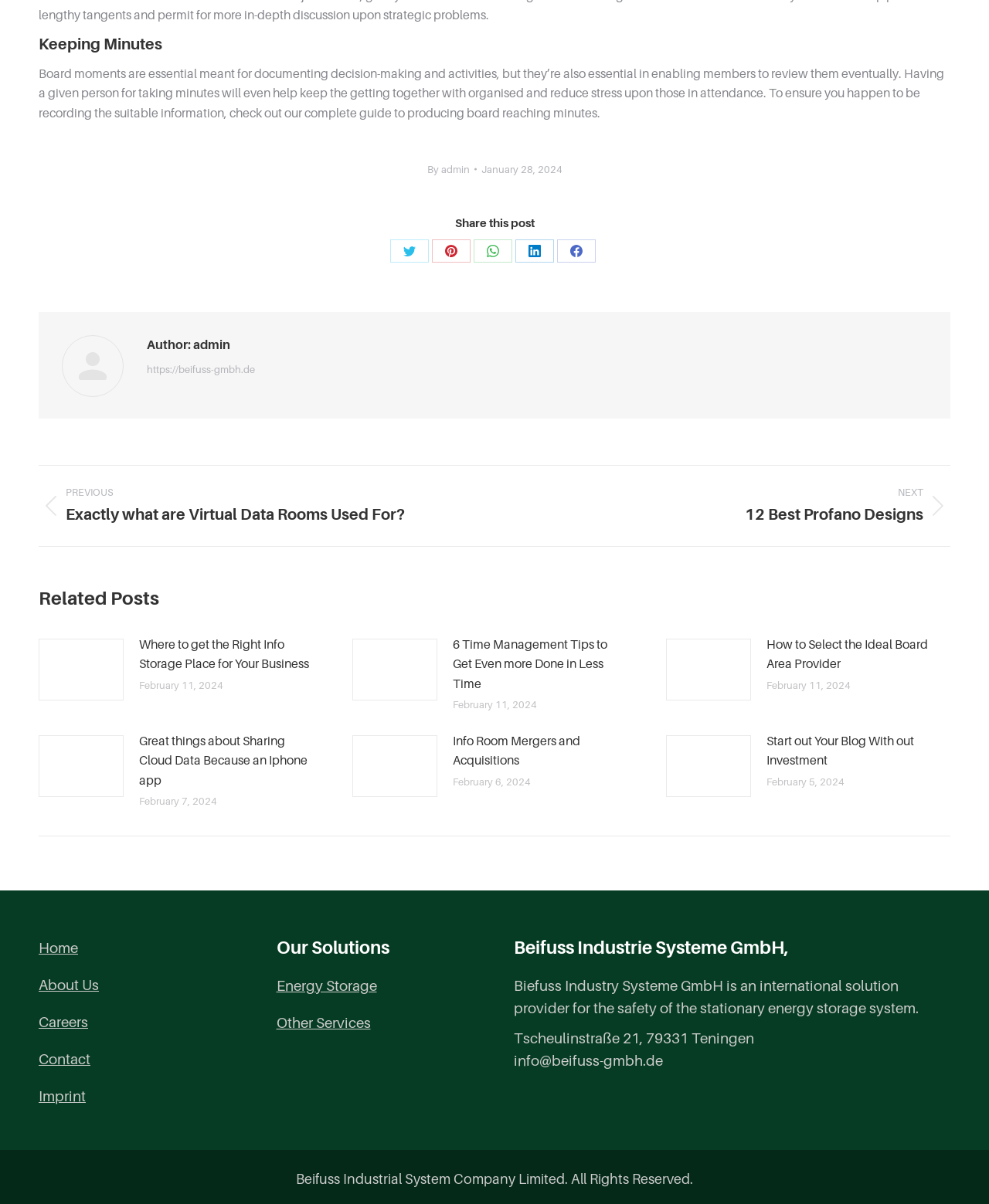Provide the bounding box coordinates for the UI element that is described by this text: "Imprint". The coordinates should be in the form of four float numbers between 0 and 1: [left, top, right, bottom].

[0.039, 0.901, 0.087, 0.92]